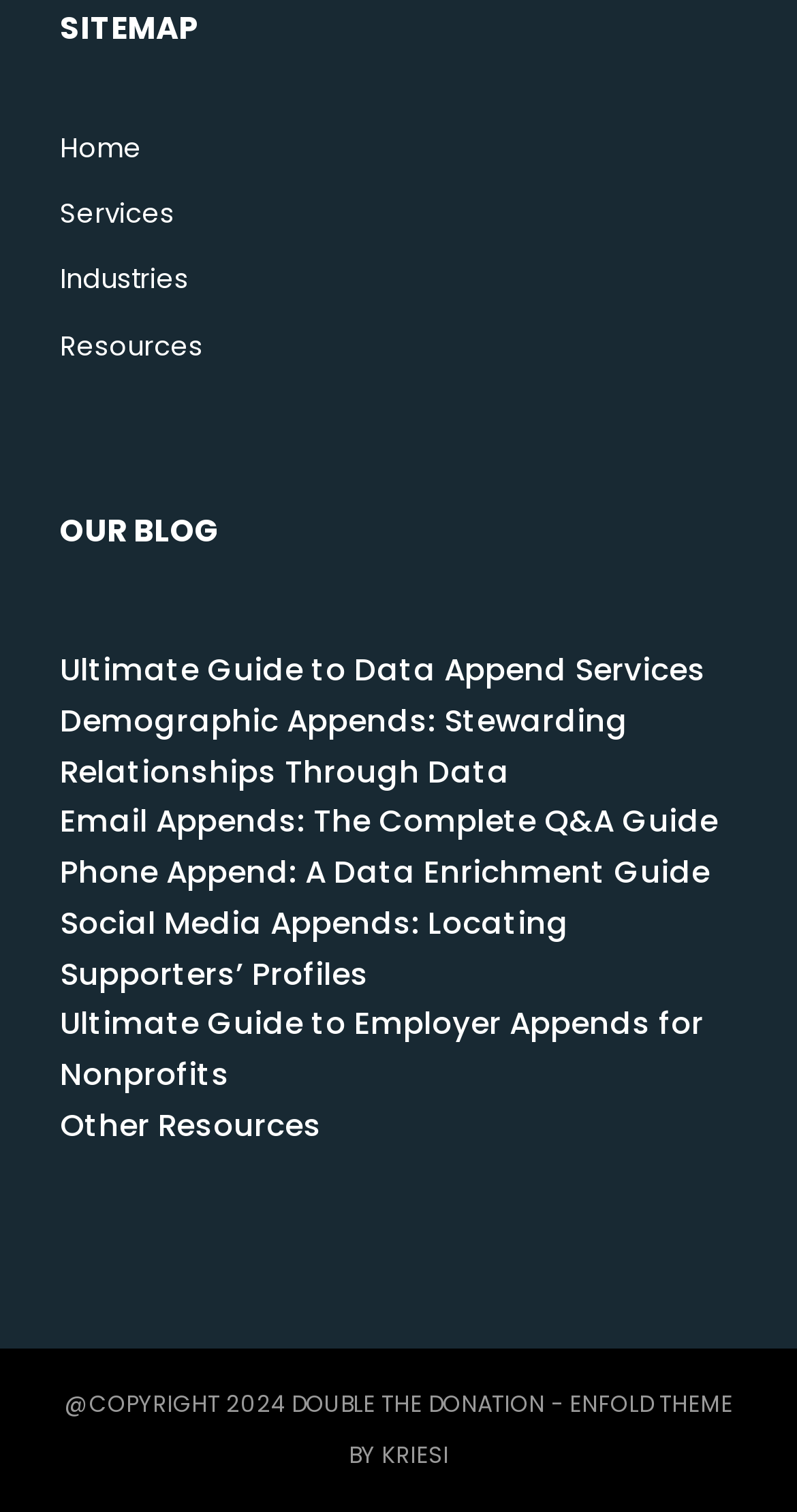What is the theme of the website?
Please provide a detailed answer to the question.

I found the theme information at the bottom of the page, which is contained within the contentinfo element with ID 20. The link element with ID 62 has the text 'ENFOLD THEME BY KRIESI', indicating that the theme of the website is ENFOLD THEME BY KRIESI.